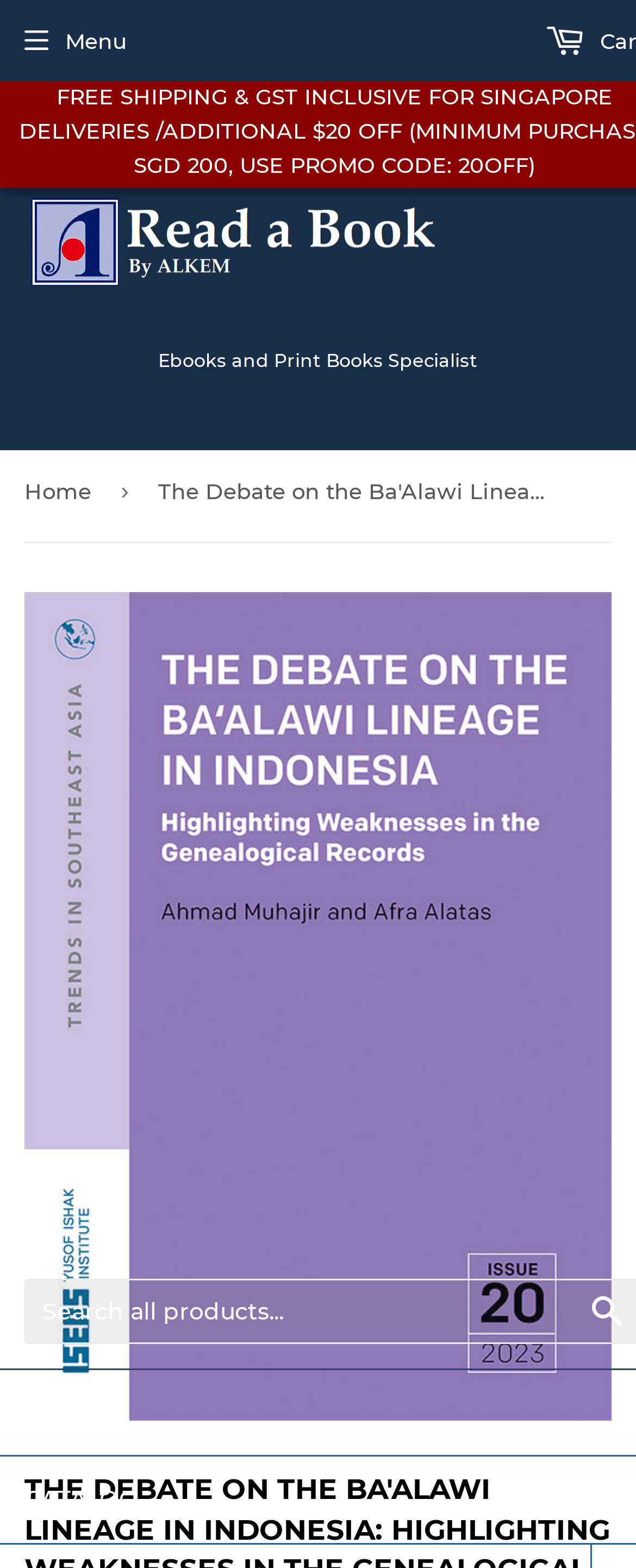Respond to the following question using a concise word or phrase: 
What is the name of the book on this webpage?

The Debate on the Ba'Alawi Lineage in Indonesia